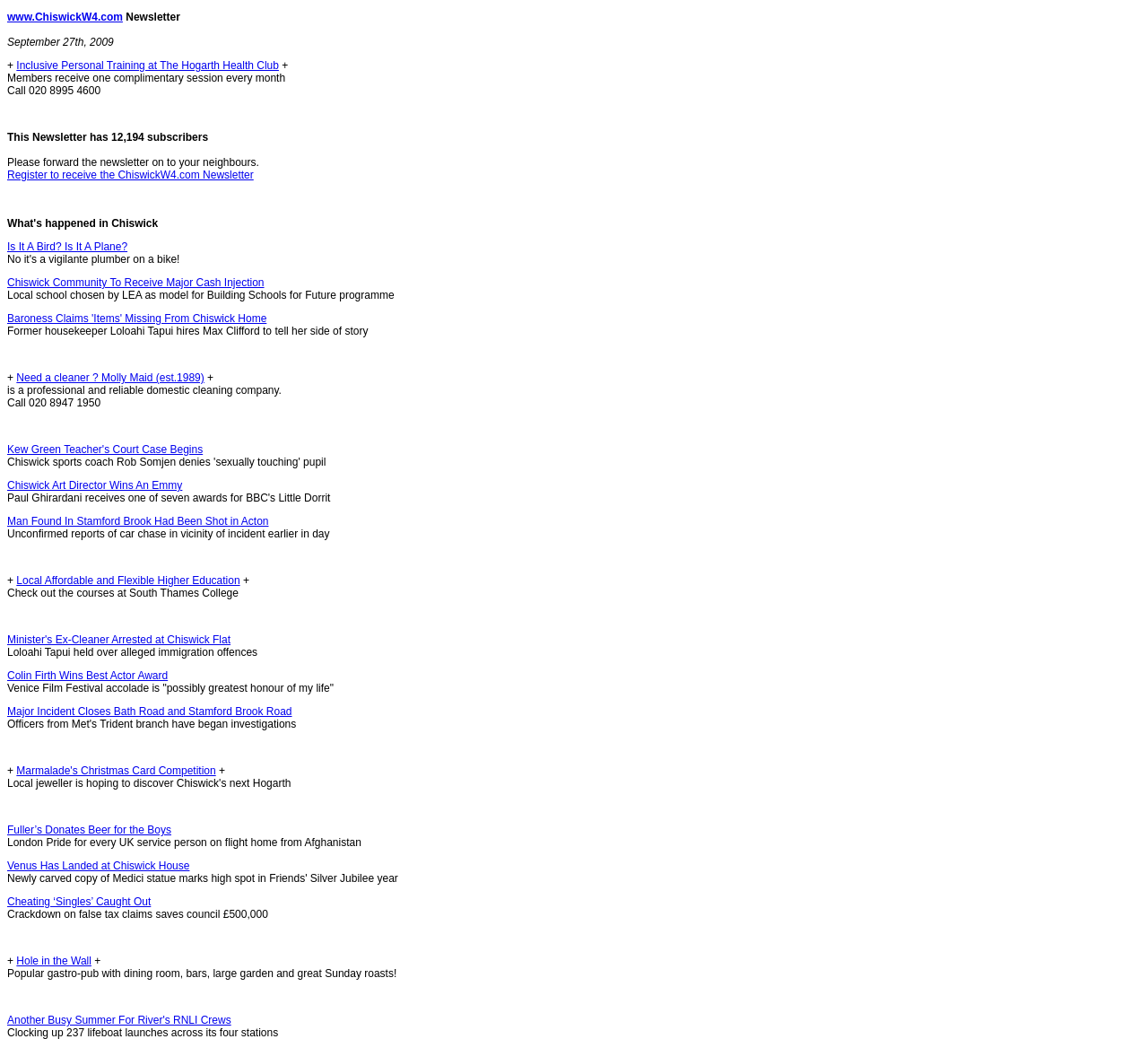Provide the bounding box coordinates, formatted as (top-left x, top-left y, bottom-right x, bottom-right y), with all values being floating point numbers between 0 and 1. Identify the bounding box of the UI element that matches the description: Cheating ‘Singles’ Caught Out

[0.006, 0.862, 0.132, 0.874]